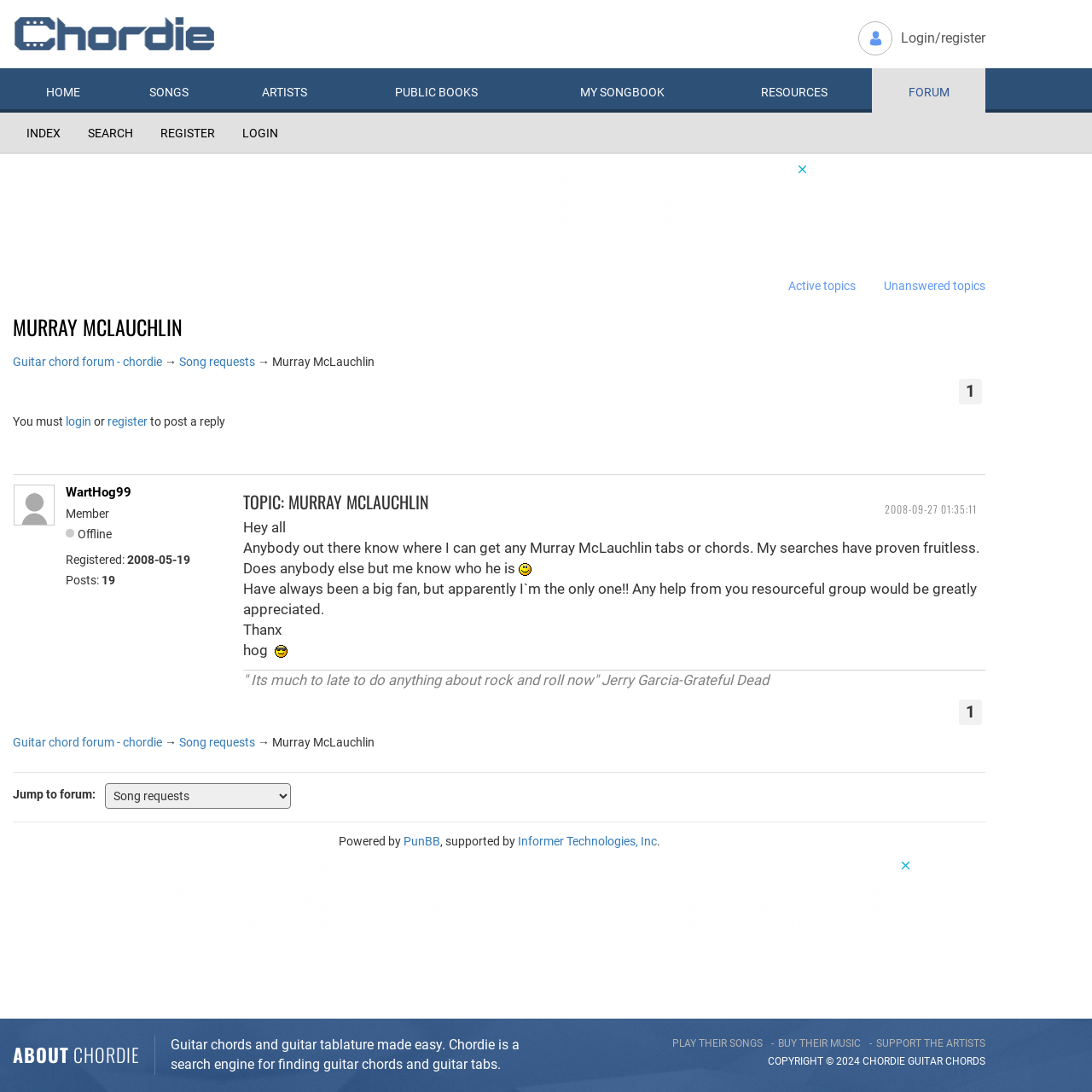What is the purpose of the 'Jump to forum:' combobox?
Analyze the screenshot and provide a detailed answer to the question.

I analyzed the context of the 'Jump to forum:' combobox element and inferred that its purpose is to allow users to navigate to a specific forum on the webpage.